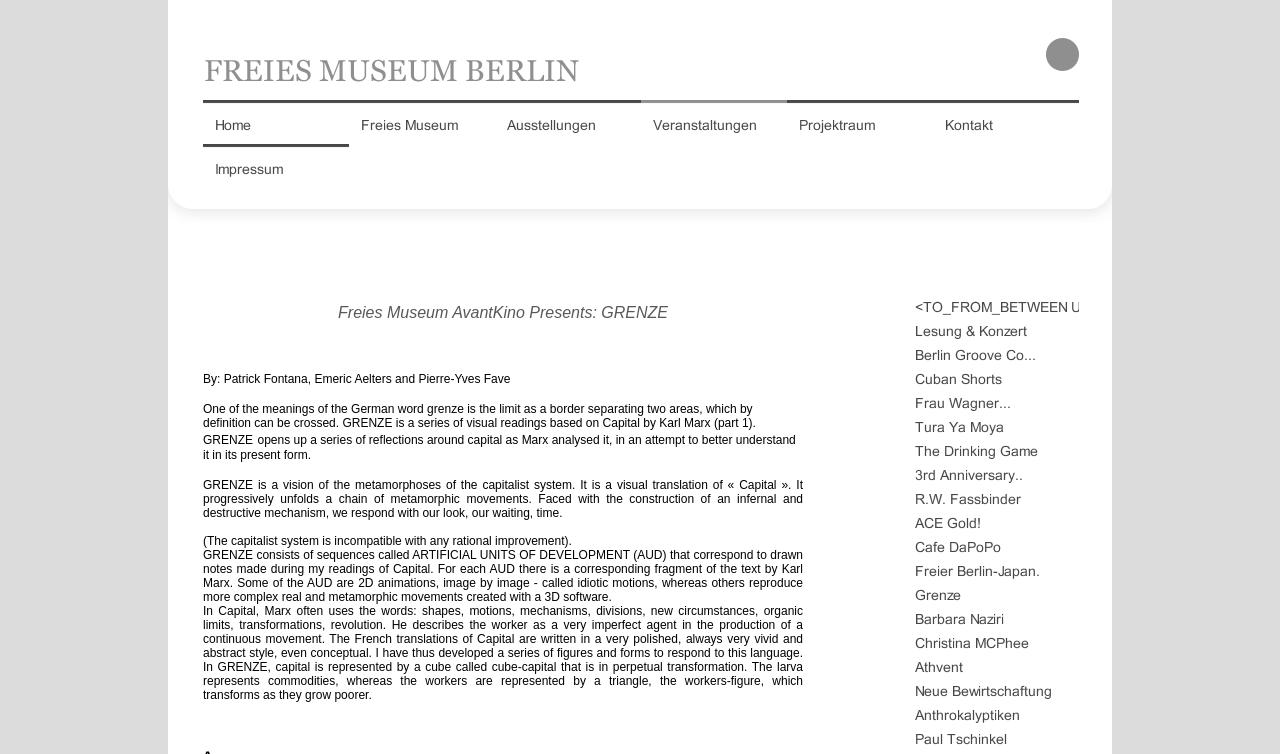Please determine the bounding box coordinates of the element's region to click for the following instruction: "View store information".

None